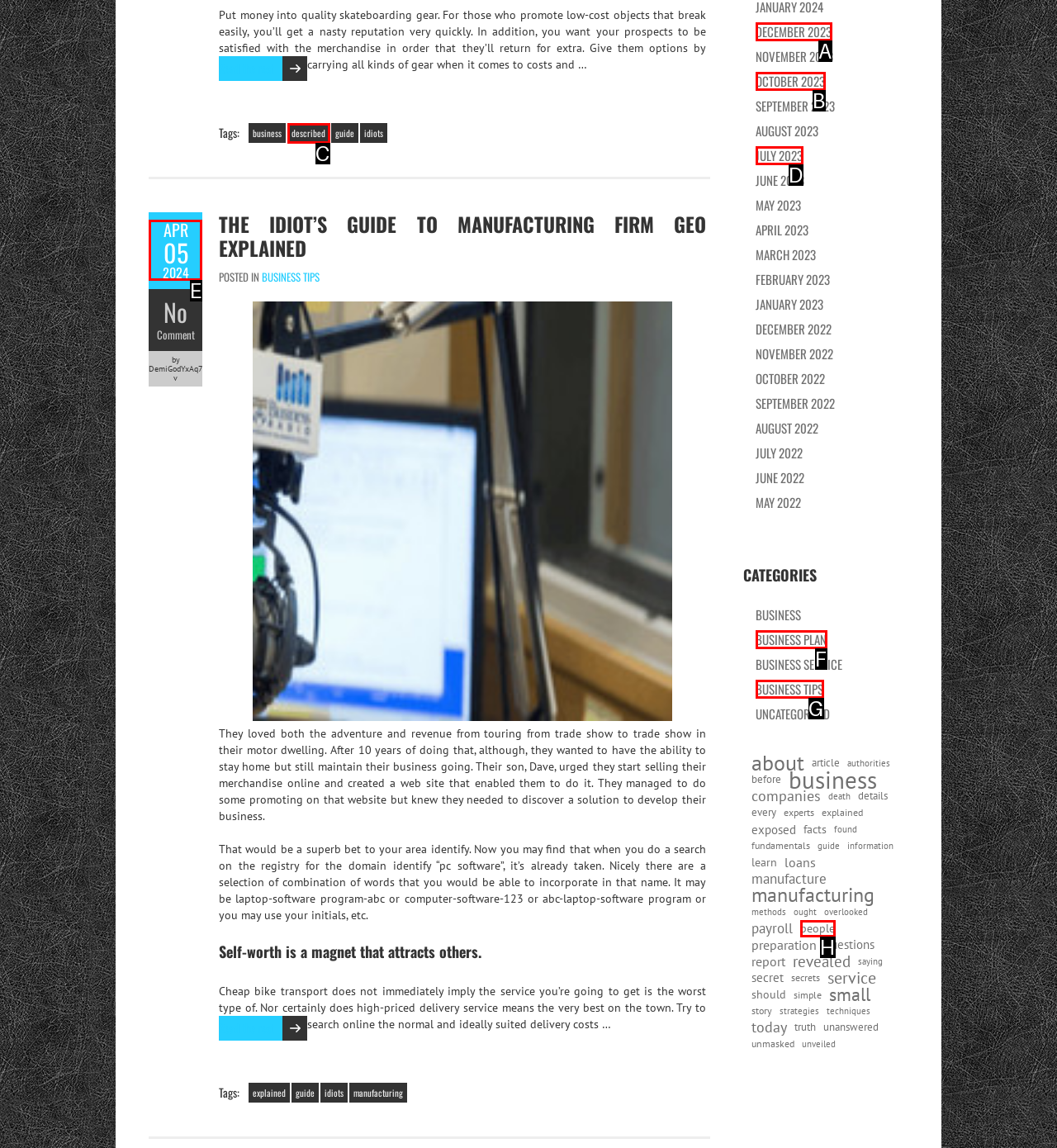Choose the correct UI element to click for this task: Click on 'bullying' link Answer using the letter from the given choices.

None